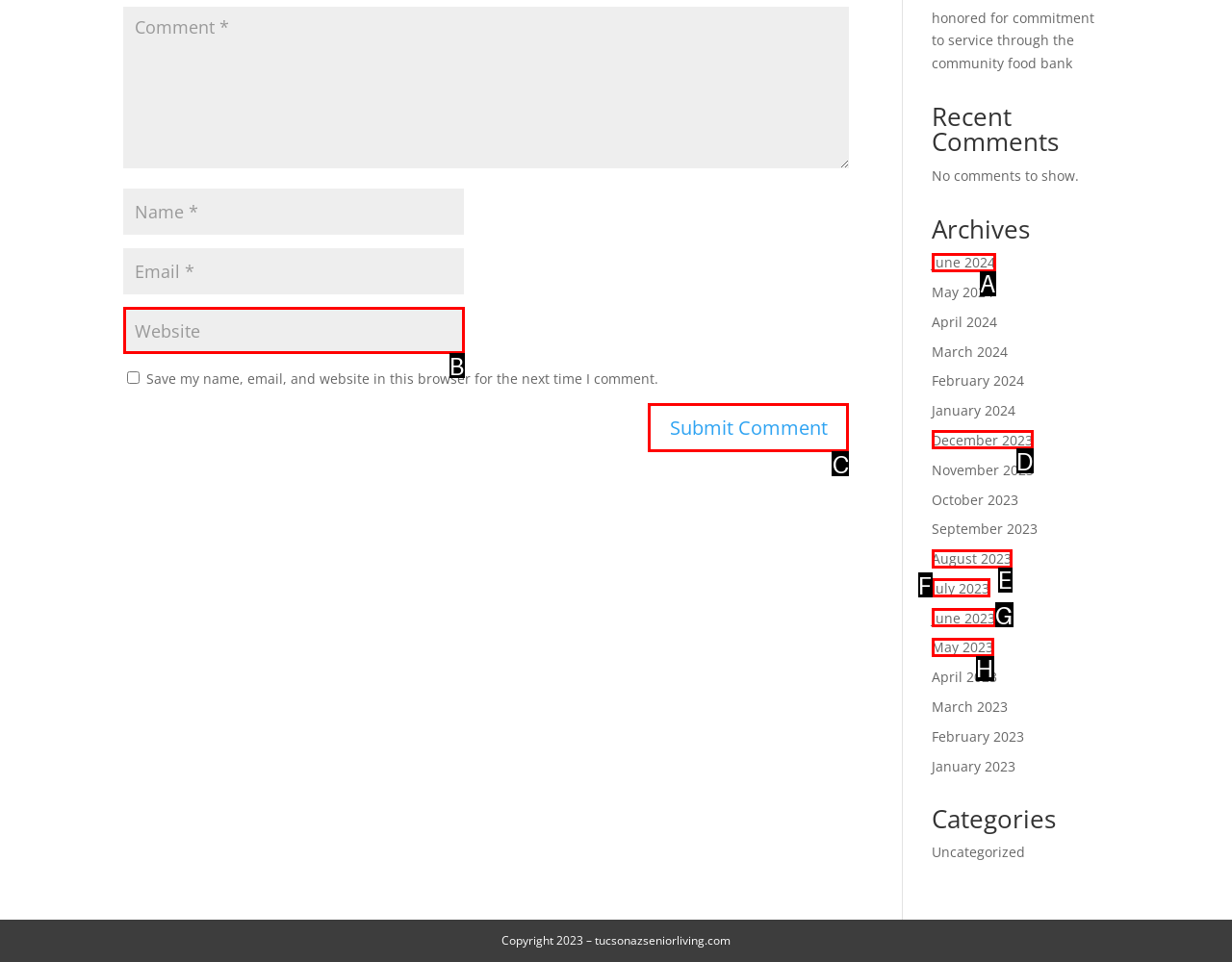Identify the option that corresponds to the description: input value="Website" name="url". Provide only the letter of the option directly.

B